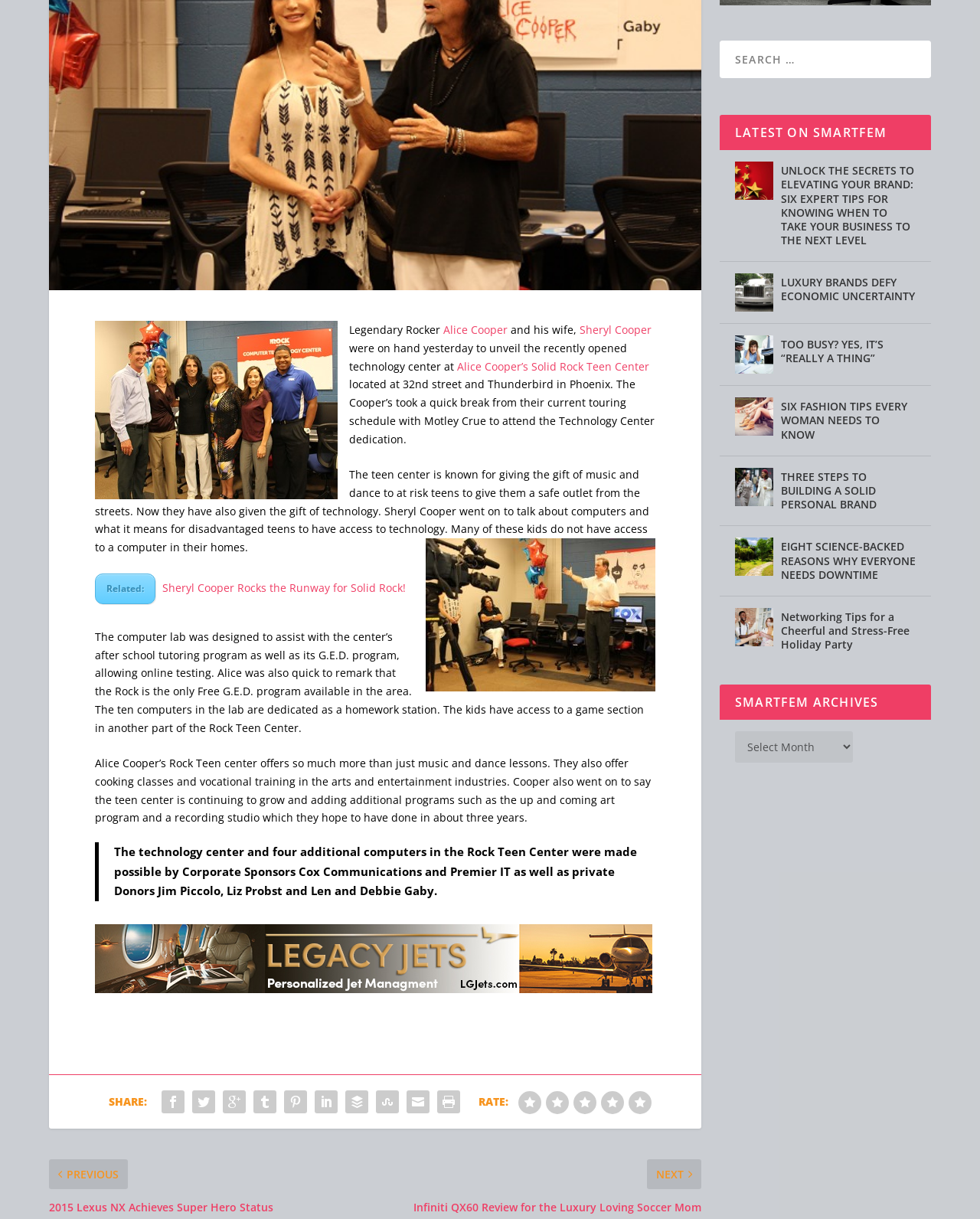Given the element description name="s" placeholder="Search …", identify the bounding box coordinates for the UI element on the webpage screenshot. The format should be (top-left x, top-left y, bottom-right x, bottom-right y), with values between 0 and 1.

[0.734, 0.031, 0.95, 0.061]